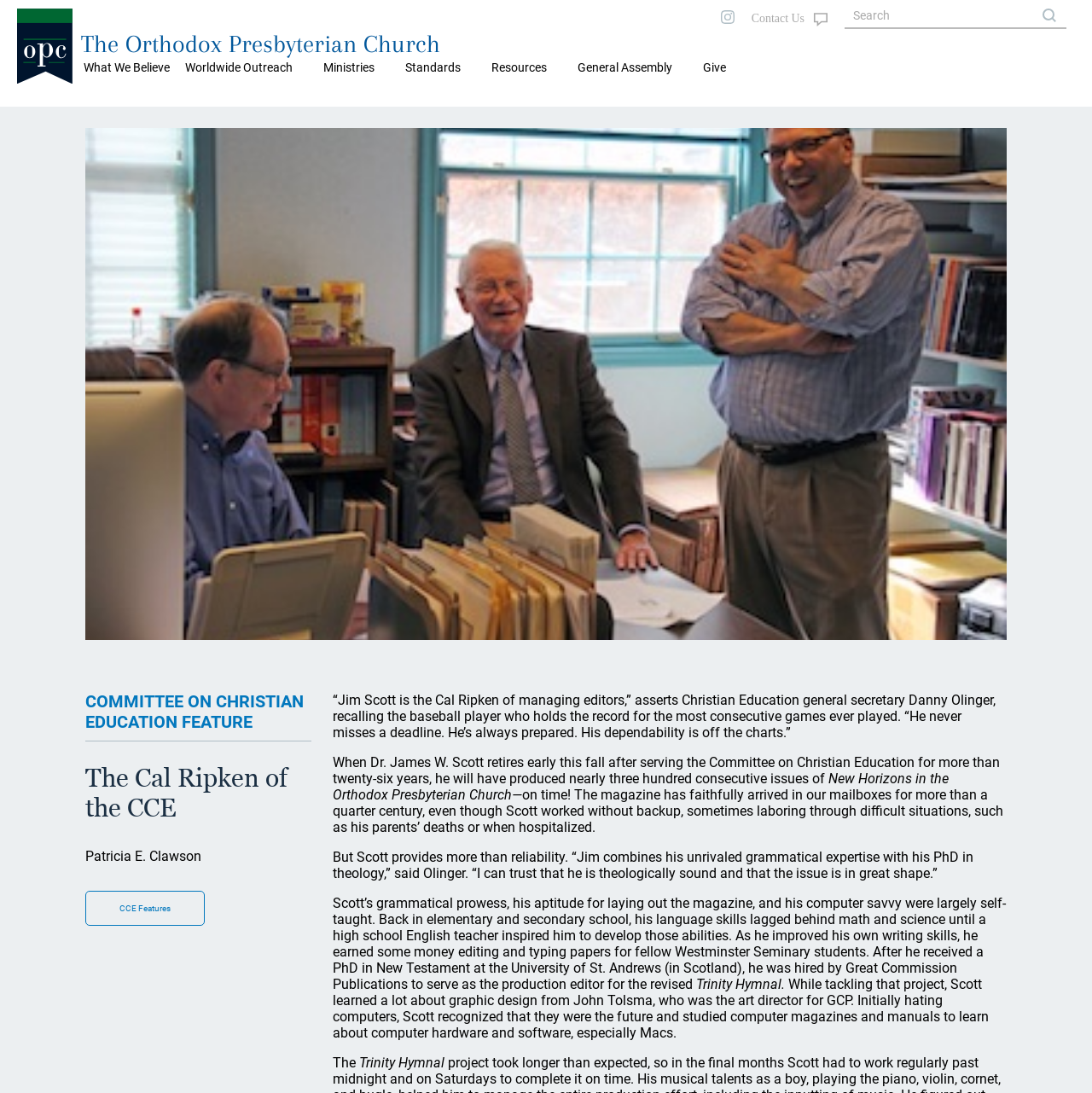Locate the bounding box coordinates of the clickable element to fulfill the following instruction: "Click on 'CCE Features'". Provide the coordinates as four float numbers between 0 and 1 in the format [left, top, right, bottom].

[0.078, 0.815, 0.188, 0.847]